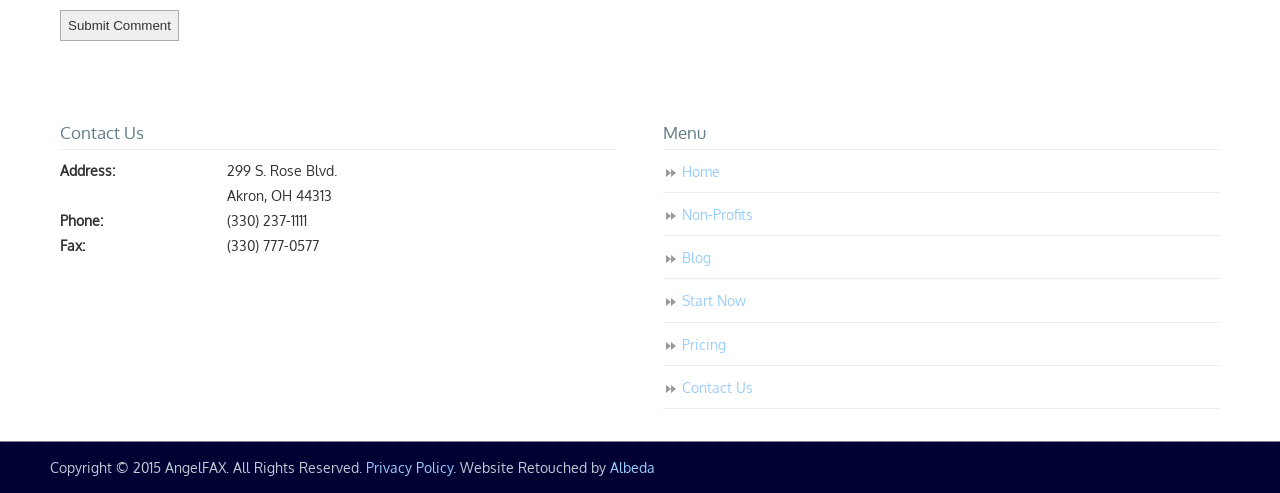Determine the bounding box coordinates of the clickable region to execute the instruction: "check 'Privacy Policy'". The coordinates should be four float numbers between 0 and 1, denoted as [left, top, right, bottom].

[0.286, 0.932, 0.354, 0.966]